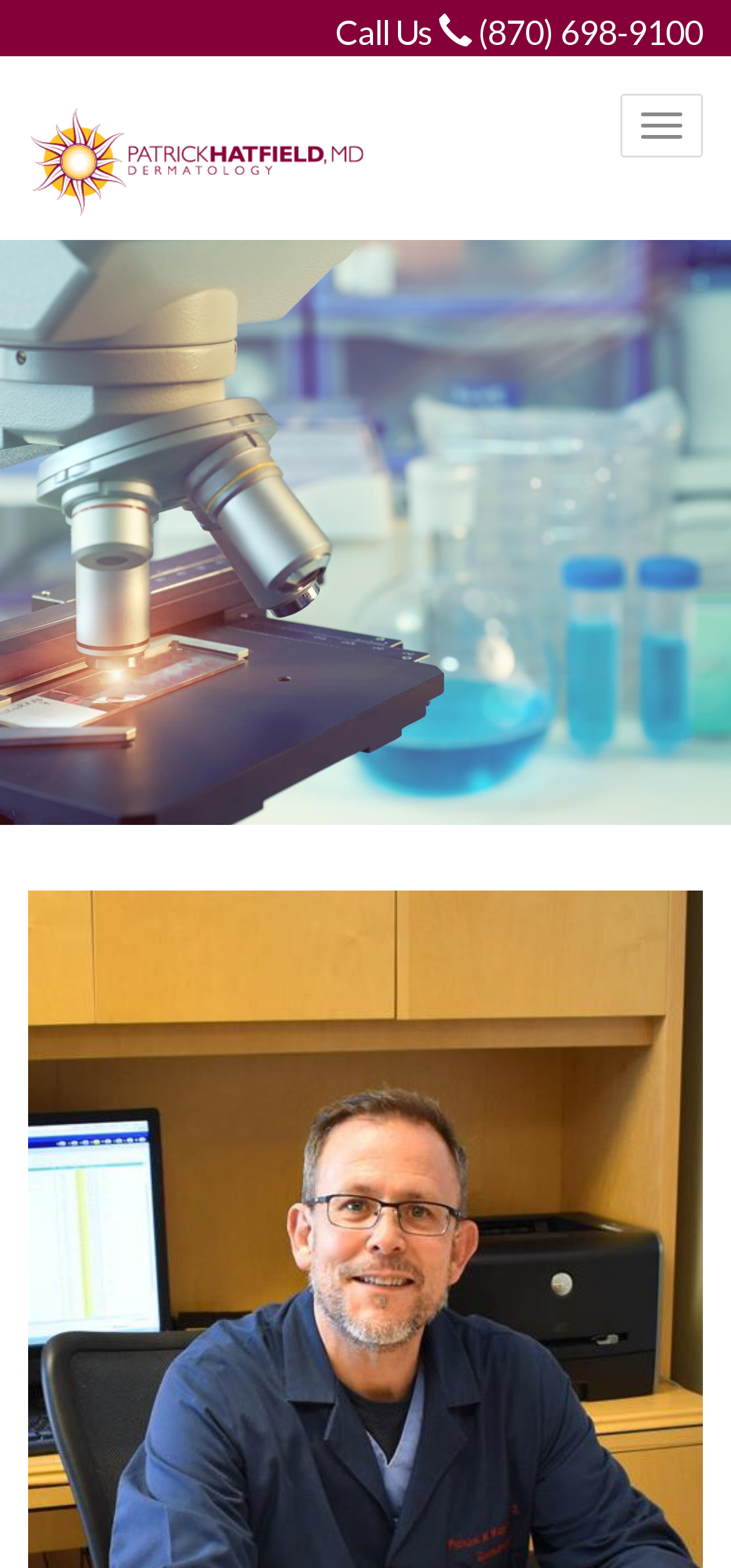What is the location of the doctor's office?
Could you answer the question with a detailed and thorough explanation?

I inferred the location of the doctor's office by looking at the meta description, which mentions 'Batesville, Arkansas' as the location of the doctor's office.